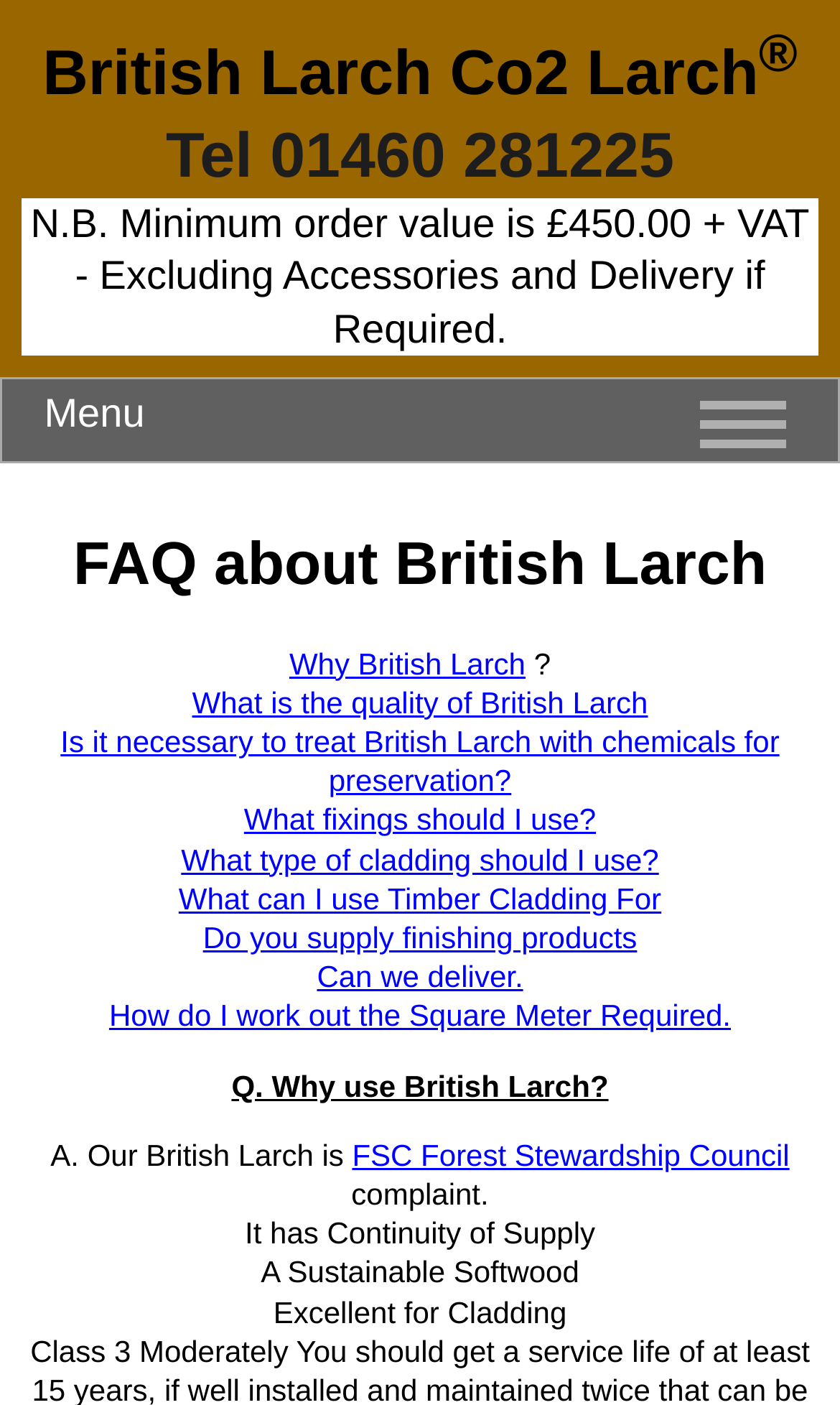Provide the bounding box coordinates, formatted as (top-left x, top-left y, bottom-right x, bottom-right y), with all values being floating point numbers between 0 and 1. Identify the bounding box of the UI element that matches the description: FSC Forest Stewardship Council

[0.419, 0.809, 0.94, 0.834]